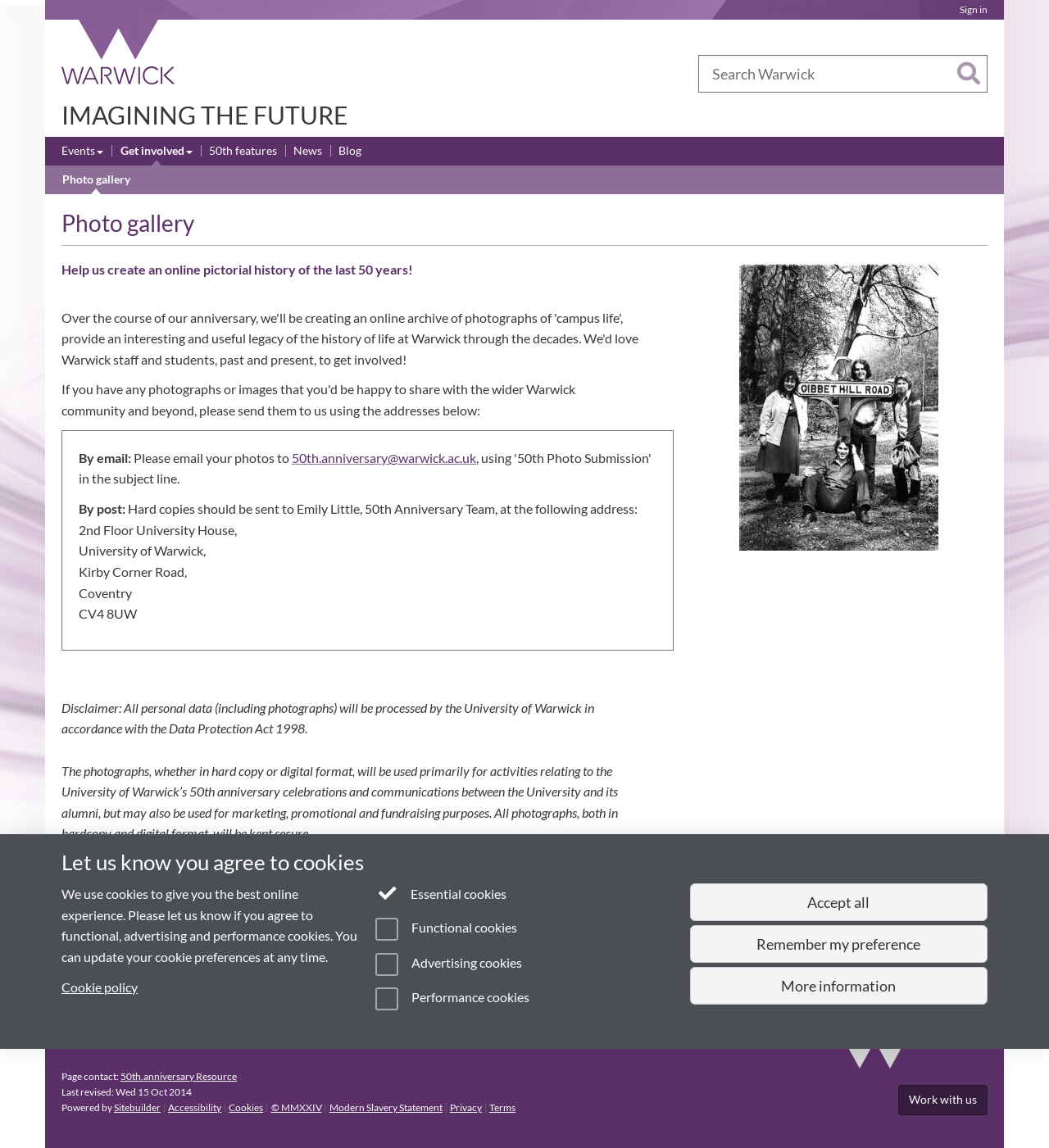Can you specify the bounding box coordinates for the region that should be clicked to fulfill this instruction: "Get involved".

[0.115, 0.124, 0.184, 0.14]